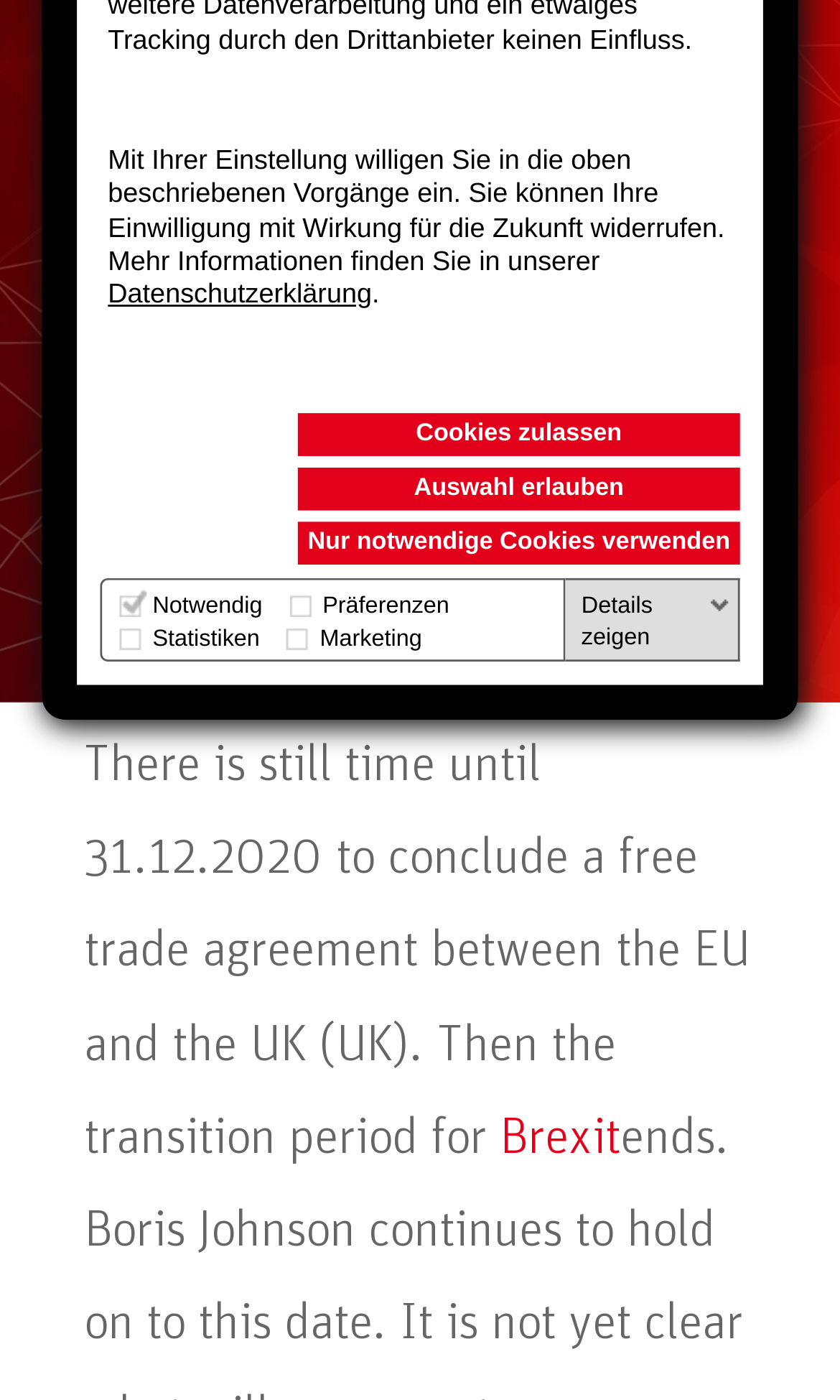Identify the bounding box coordinates for the UI element described by the following text: "Tariff classification". Provide the coordinates as four float numbers between 0 and 1, in the format [left, top, right, bottom].

[0.138, 0.276, 0.859, 0.353]